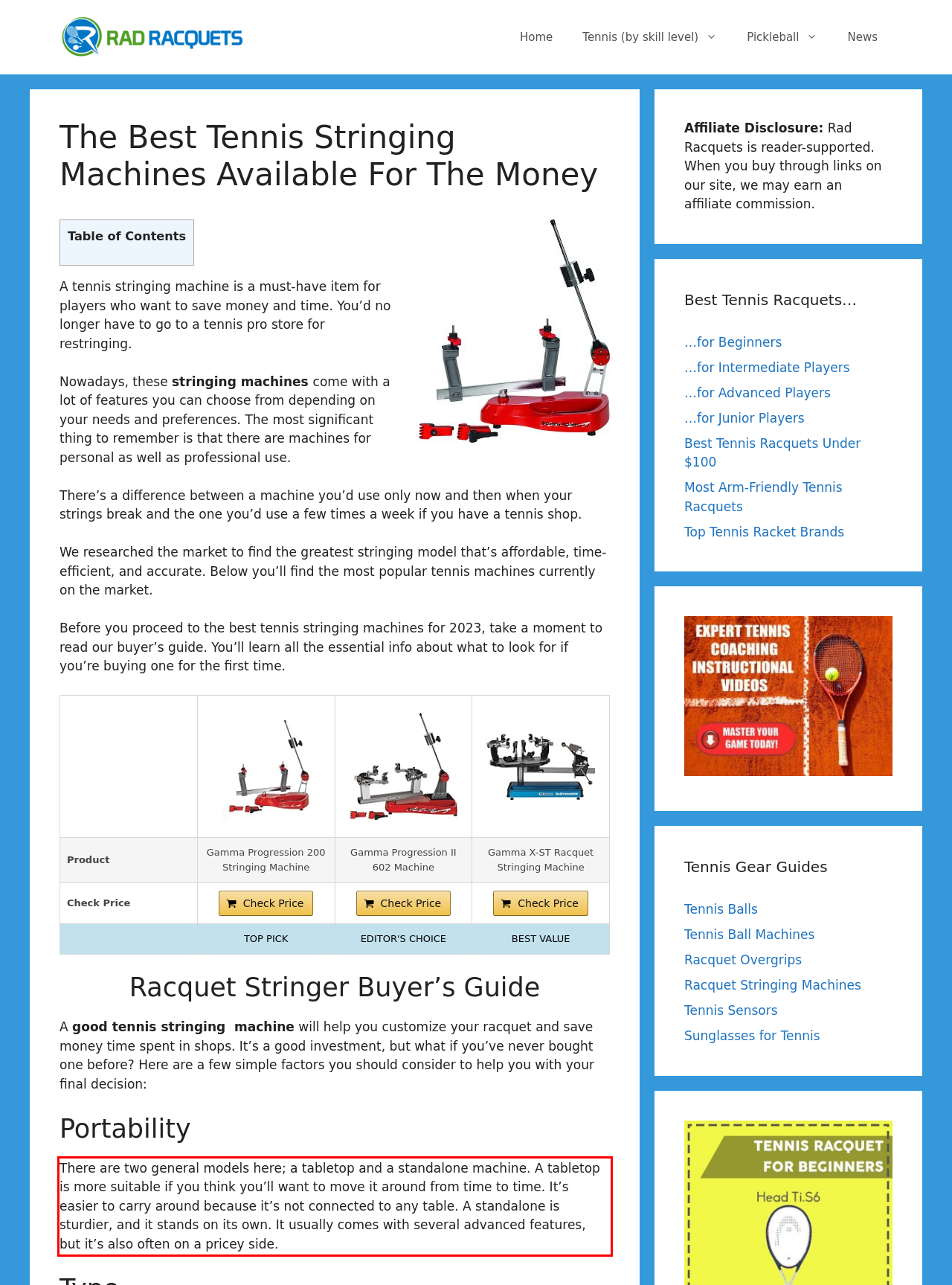You are provided with a screenshot of a webpage featuring a red rectangle bounding box. Extract the text content within this red bounding box using OCR.

There are two general models here; a tabletop and a standalone machine. A tabletop is more suitable if you think you’ll want to move it around from time to time. It’s easier to carry around because it’s not connected to any table. A standalone is sturdier, and it stands on its own. It usually comes with several advanced features, but it’s also often on a pricey side.